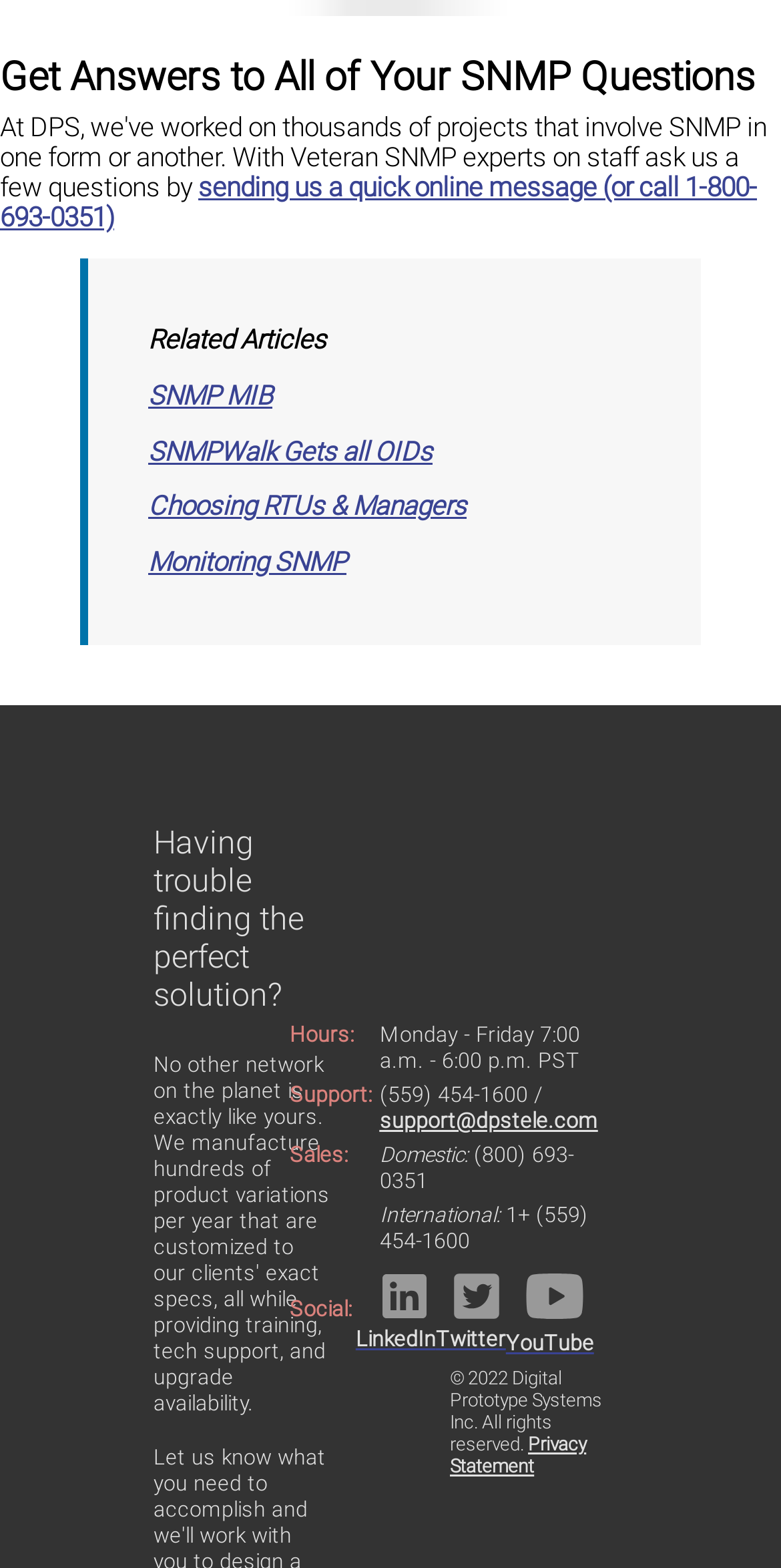Identify the bounding box coordinates for the element you need to click to achieve the following task: "contact support via email". Provide the bounding box coordinates as four float numbers between 0 and 1, in the form [left, top, right, bottom].

[0.486, 0.707, 0.765, 0.723]